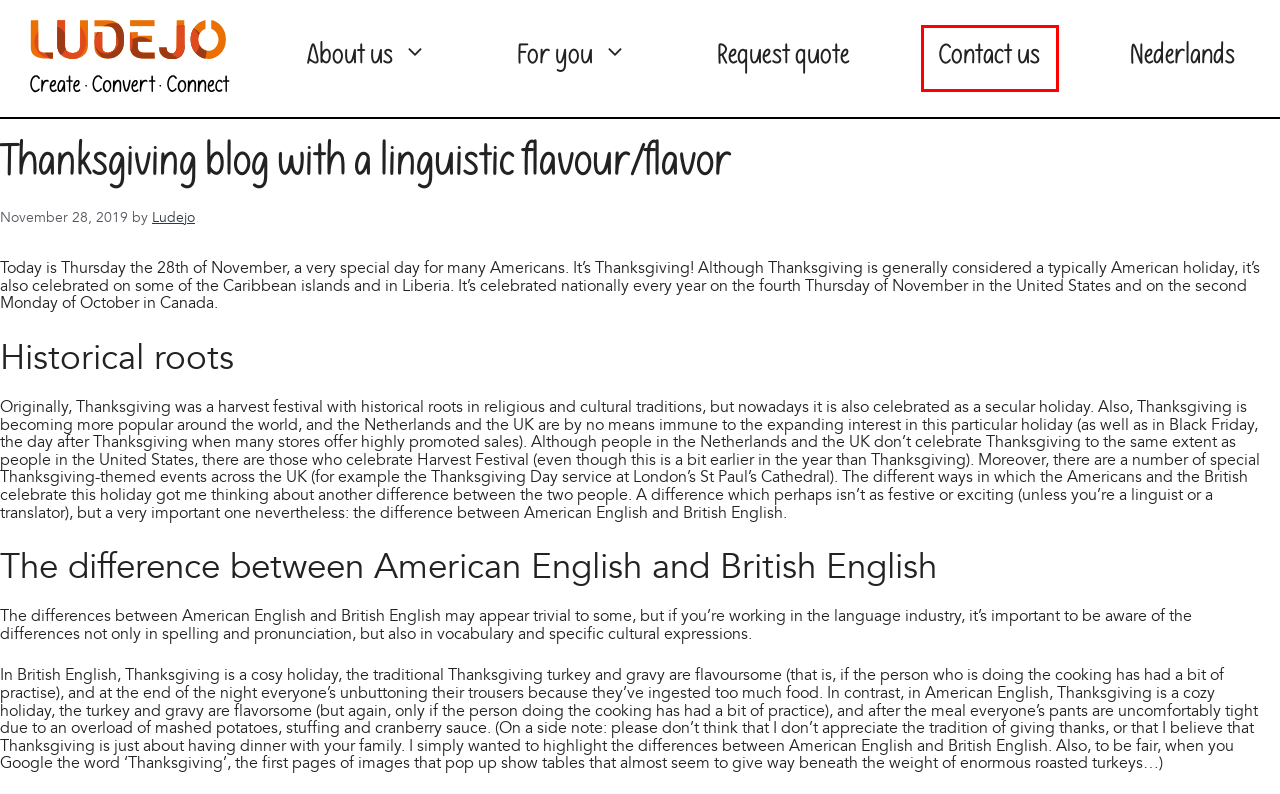You have been given a screenshot of a webpage, where a red bounding box surrounds a UI element. Identify the best matching webpage description for the page that loads after the element in the bounding box is clicked. Options include:
A. Ludejo - Create Convert Connect
B. Dutch Language and Culture for Beginners: Your Key to Thriving in the Netherlands - Ludejo
C. Request quote - Ludejo
D. Ludejo - Vertaalt Verhaalt Verbindt
E. Meet the team: Get to know Ludejo - Ludejo
F. Contact us - Ludejo
G. Knowledge and insights - Ludejo
H. Ludejo, Author at Ludejo

F